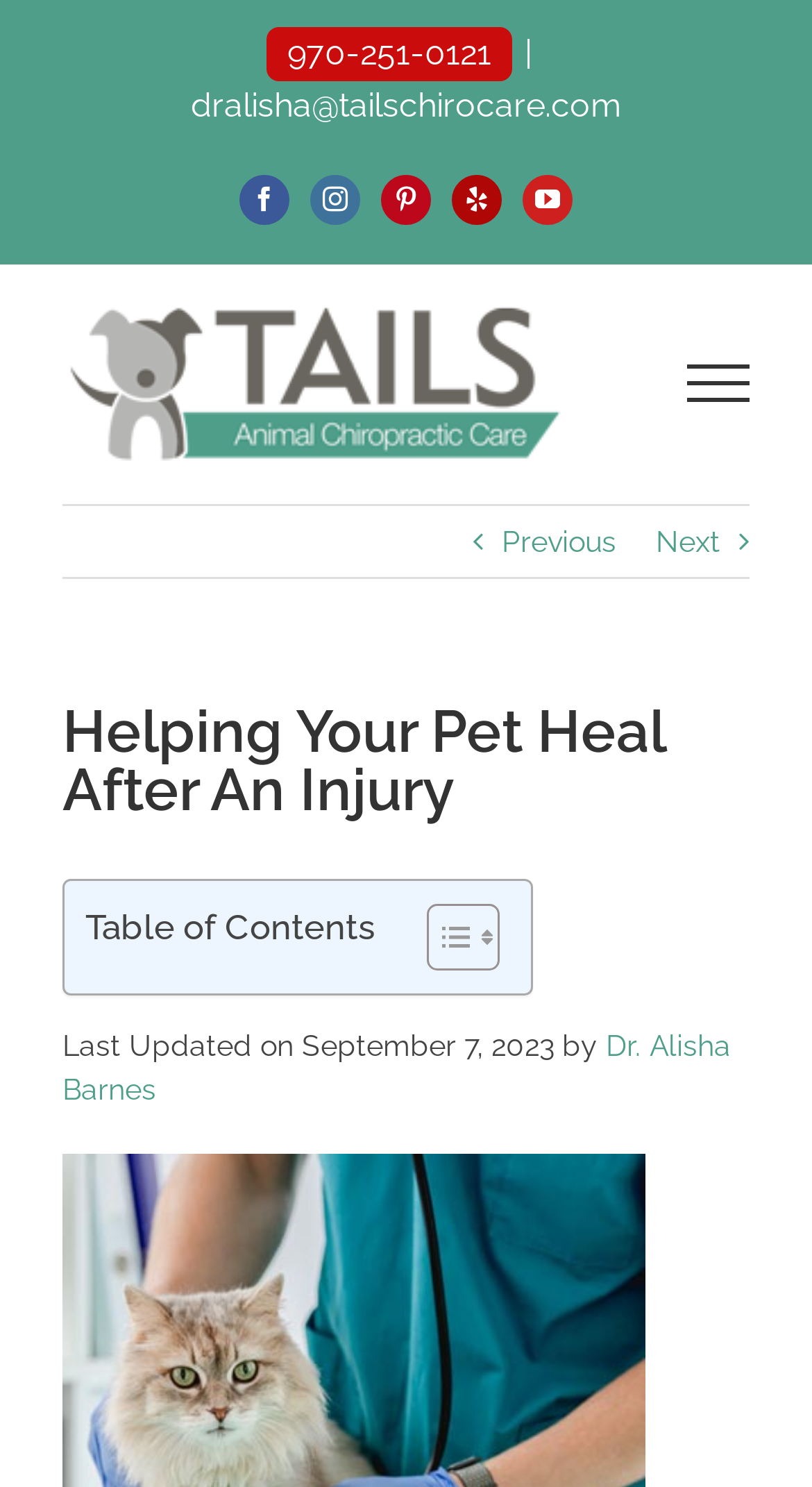Identify the bounding box of the UI element that matches this description: "Toggle".

[0.487, 0.607, 0.603, 0.654]